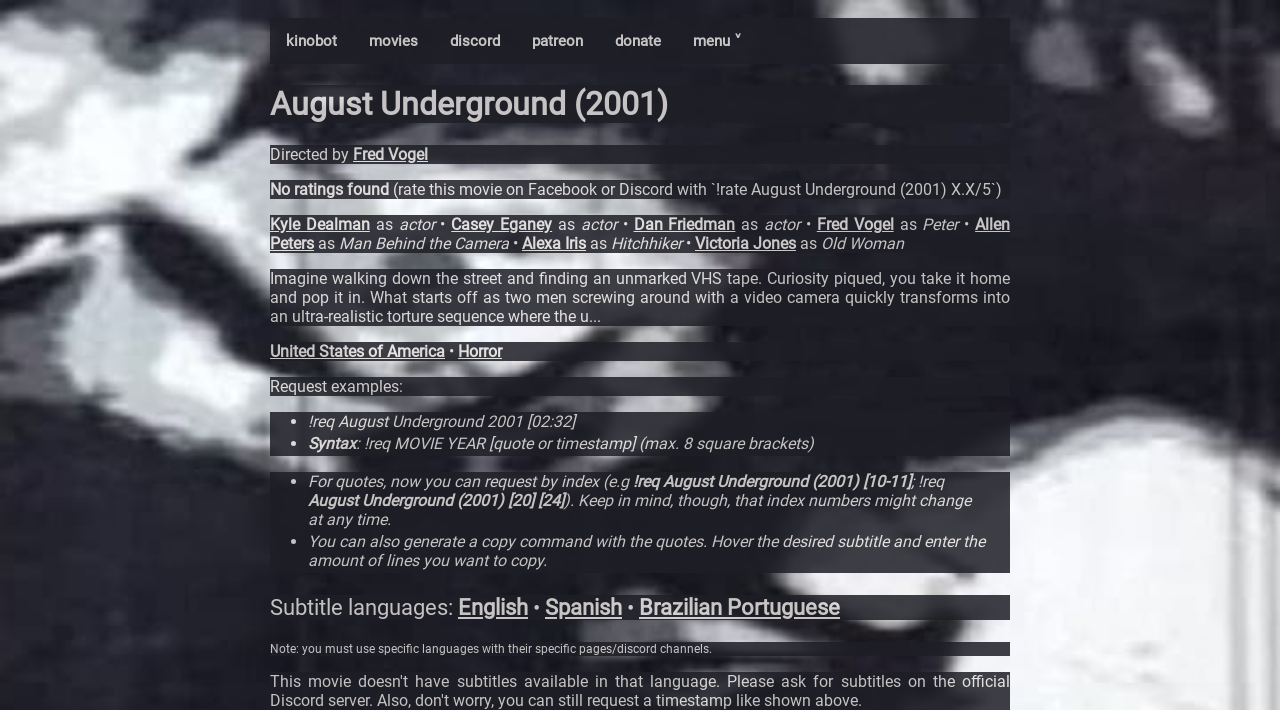Please determine the bounding box coordinates for the element with the description: "United States of America".

[0.211, 0.482, 0.348, 0.508]